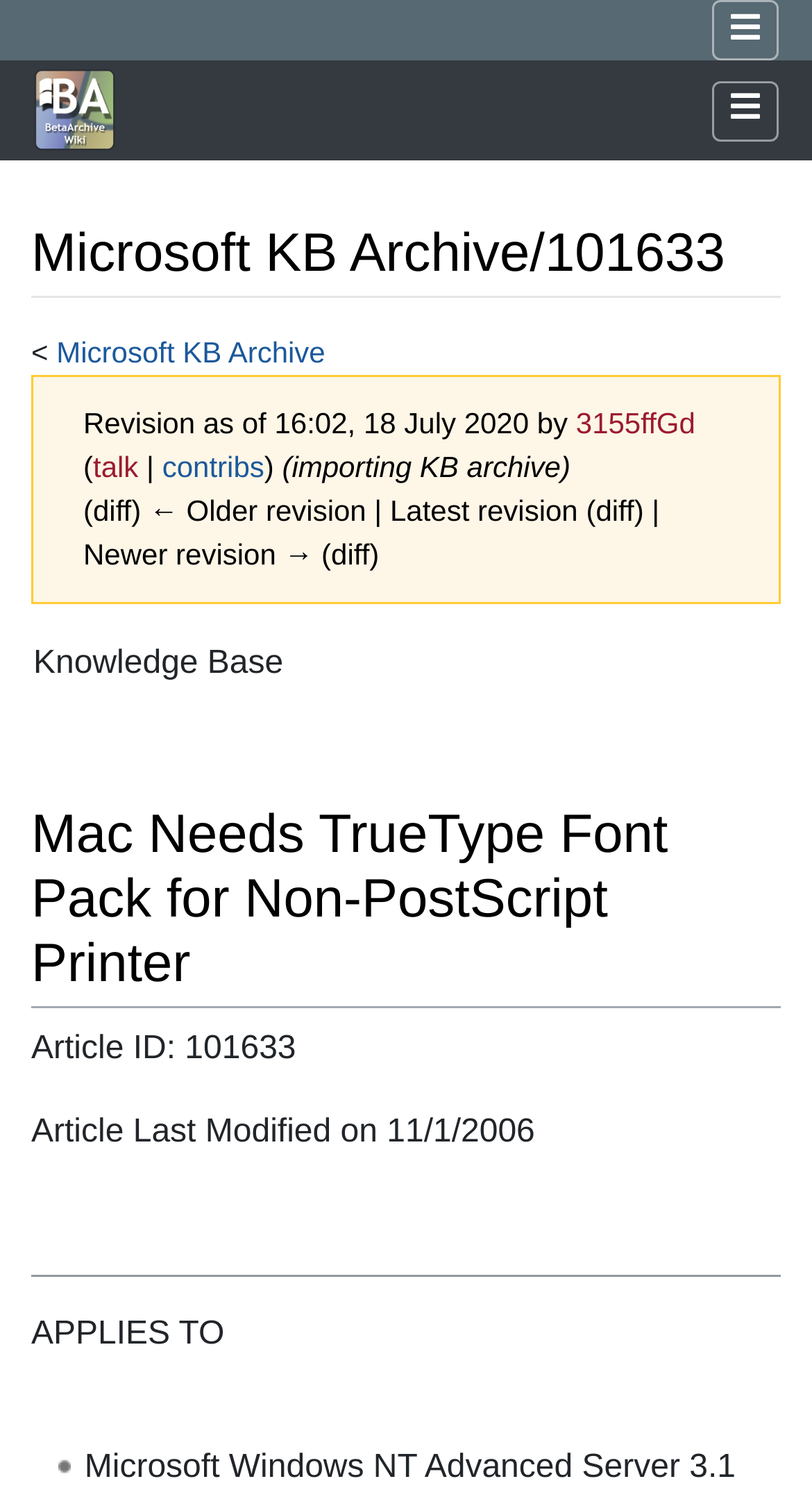Elaborate on the different components and information displayed on the webpage.

The webpage is about a Microsoft Knowledge Base article, specifically article ID 101633, titled "Mac Needs TrueType Font Pack for Non-PostScript Printer". At the top, there are two buttons with a font icon, positioned on the right side of the page. Below them, there is a link to "BetaArchive Wiki" accompanied by an image with the same name. 

The main heading "Microsoft KB Archive/101633" is located near the top of the page, followed by a link to "Microsoft KB Archive" and a revision history section that includes the date and time of the last modification, as well as links to the contributor's talk page and contributions.

On the left side of the page, there is a navigation section with links to "navigation" and "search". Below this section, there is a table with two columns, the first column containing the text "Knowledge Base".

The main content of the article starts with a heading that repeats the title of the article. Below this heading, there are two lines of text providing the article ID and the last modified date. 

A horizontal separator line divides the article content from the "APPLIES TO" section, which lists the applicable products, including "Microsoft Windows NT Advanced Server 3.1".